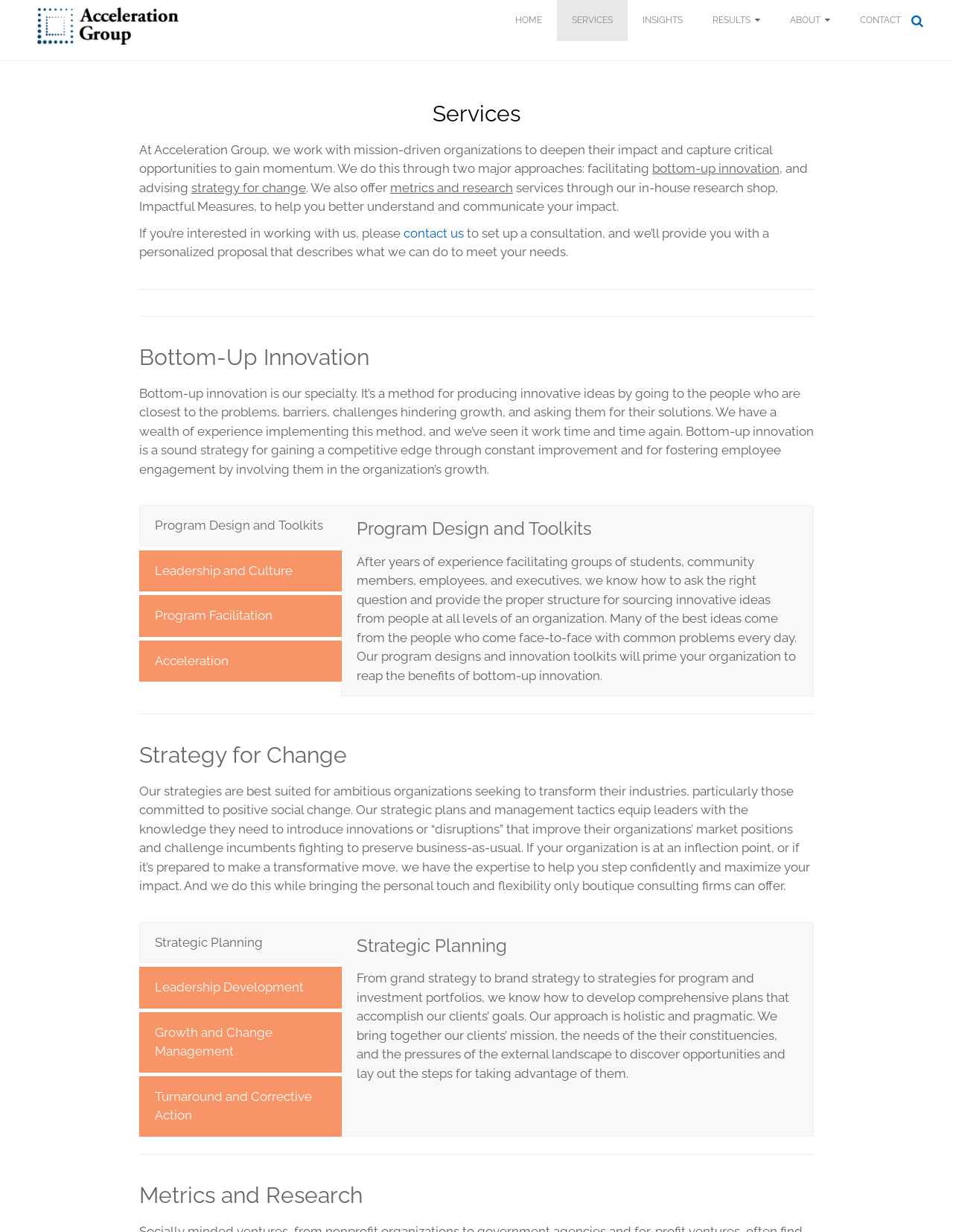Can you specify the bounding box coordinates for the region that should be clicked to fulfill this instruction: "Click on the HOME link".

[0.541, 0.0, 0.569, 0.033]